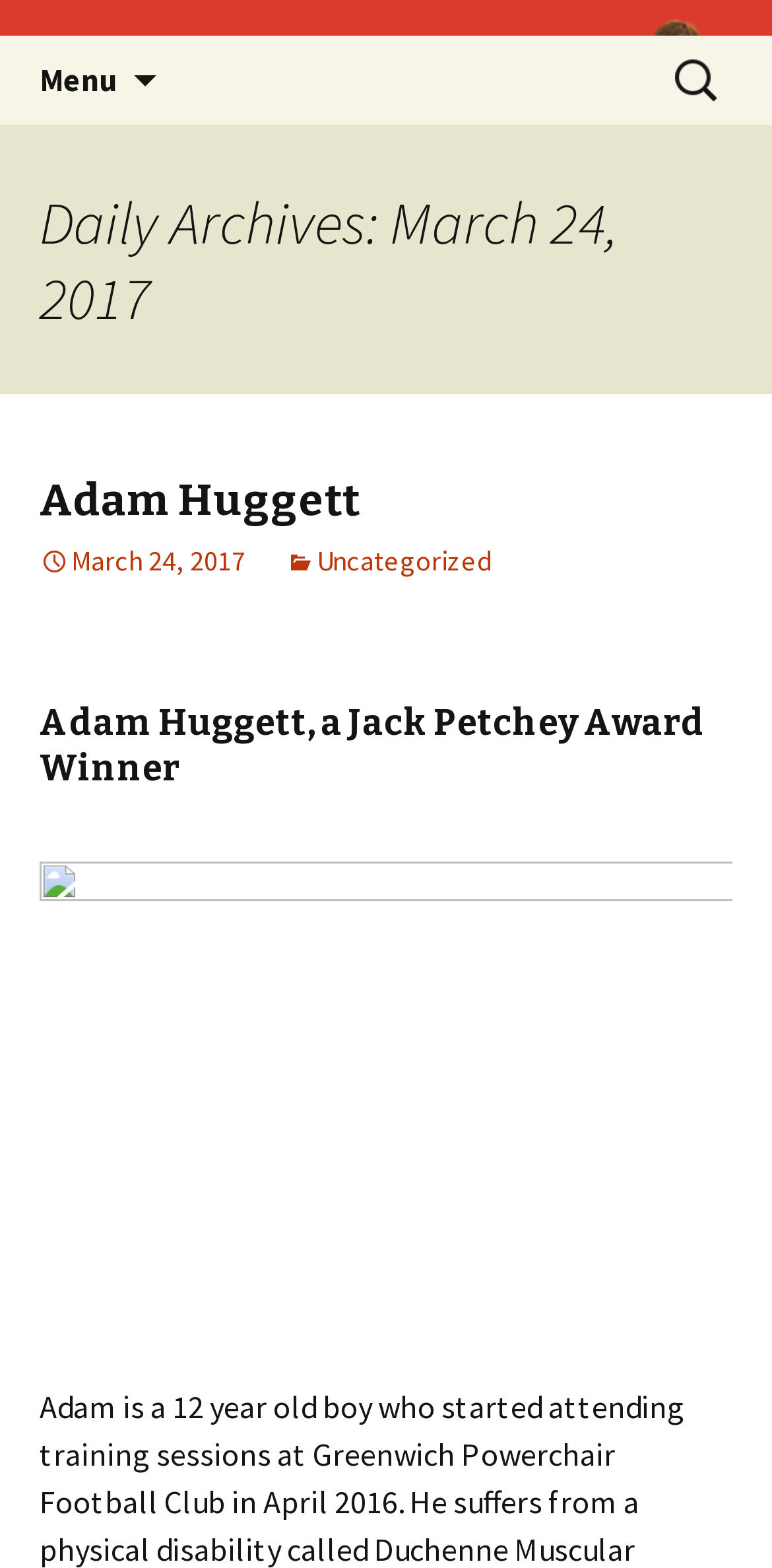Provide the bounding box coordinates of the HTML element this sentence describes: "Uncategorized".

[0.369, 0.346, 0.638, 0.368]